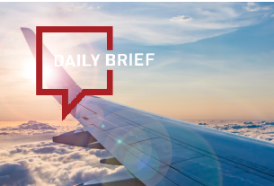Answer briefly with one word or phrase:
What countries are mentioned in the context of air travel?

Singapore and China